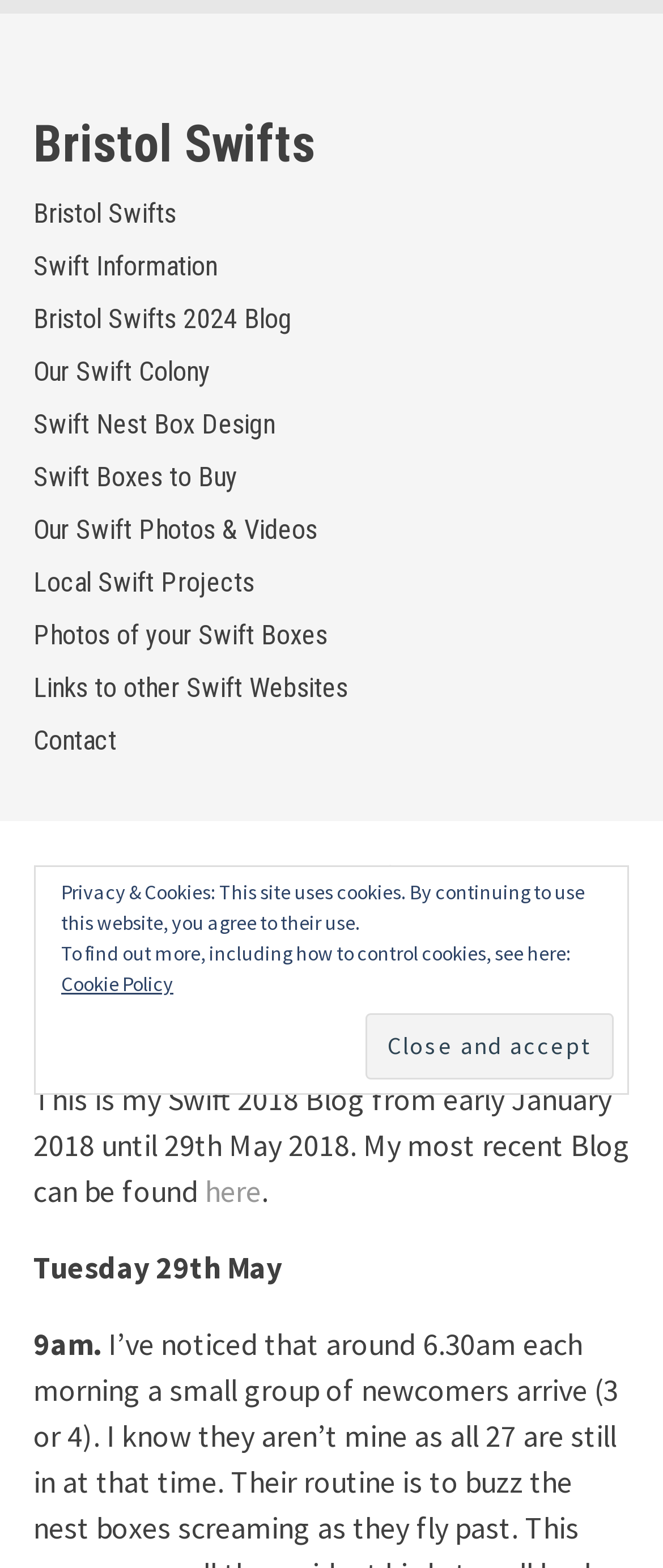How many links are in the tablist?
Analyze the screenshot and provide a detailed answer to the question.

I counted the number of link elements that are children of the tablist element, which are 'Bristol Swifts', 'Swift Information', 'Bristol Swifts 2024 Blog', 'Our Swift Colony', 'Swift Nest Box Design', 'Swift Boxes to Buy', 'Our Swift Photos & Videos', 'Local Swift Projects', and 'Photos of your Swift Boxes'.